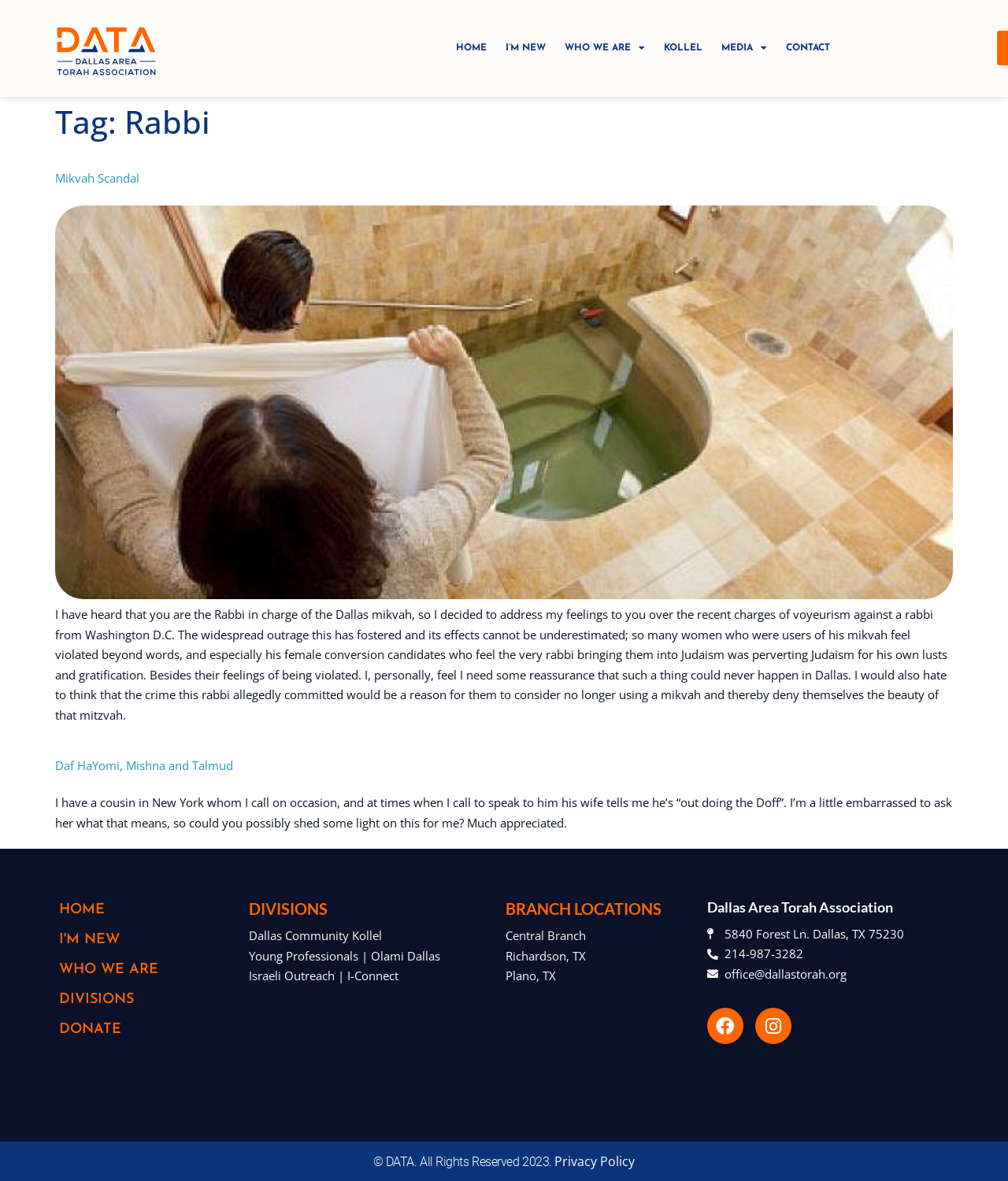What is the topic of the first article?
Look at the screenshot and give a one-word or phrase answer.

Mikvah Scandal